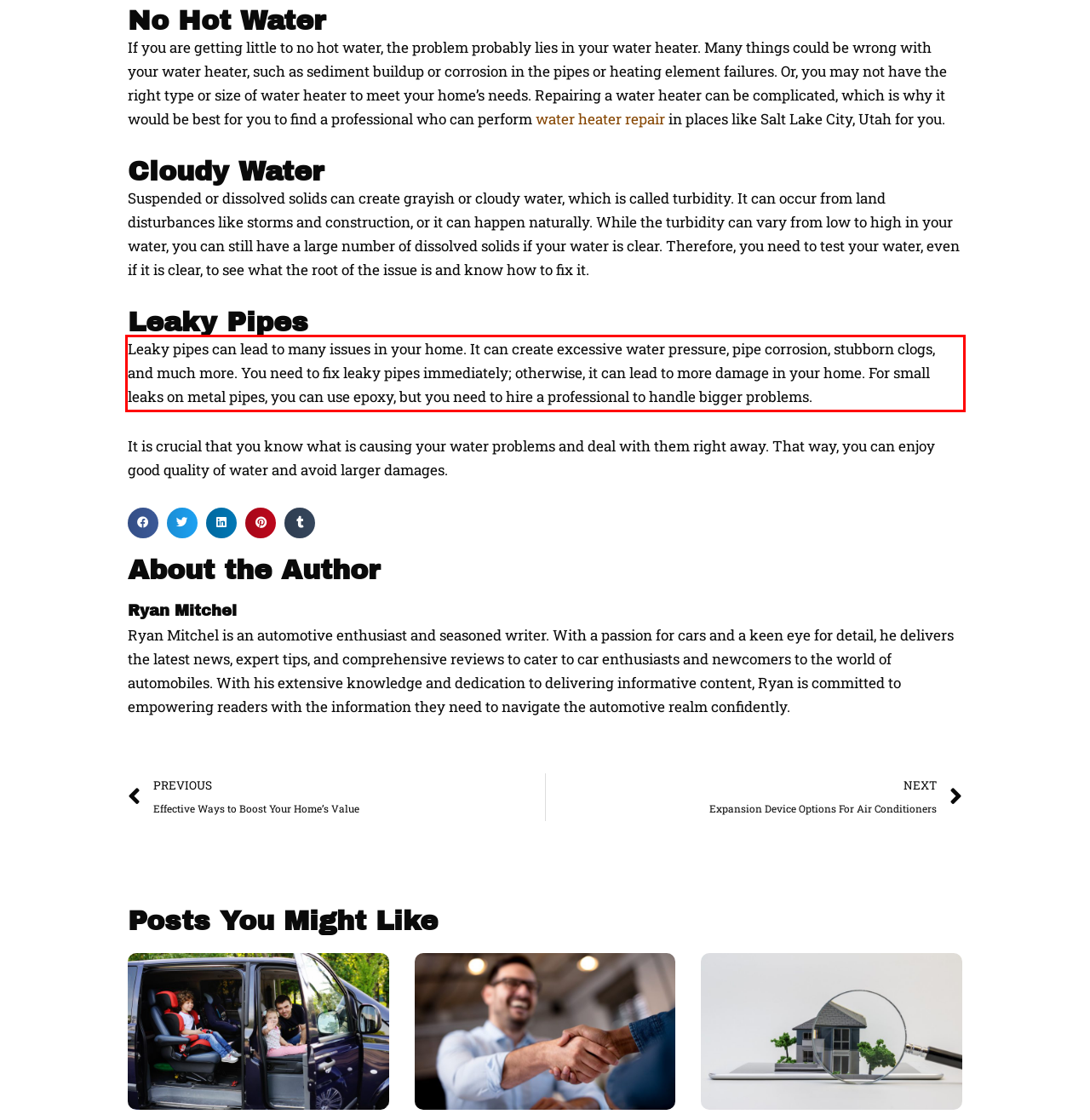You are given a webpage screenshot with a red bounding box around a UI element. Extract and generate the text inside this red bounding box.

Leaky pipes can lead to many issues in your home. It can create excessive water pressure, pipe corrosion, stubborn clogs, and much more. You need to fix leaky pipes immediately; otherwise, it can lead to more damage in your home. For small leaks on metal pipes, you can use epoxy, but you need to hire a professional to handle bigger problems.